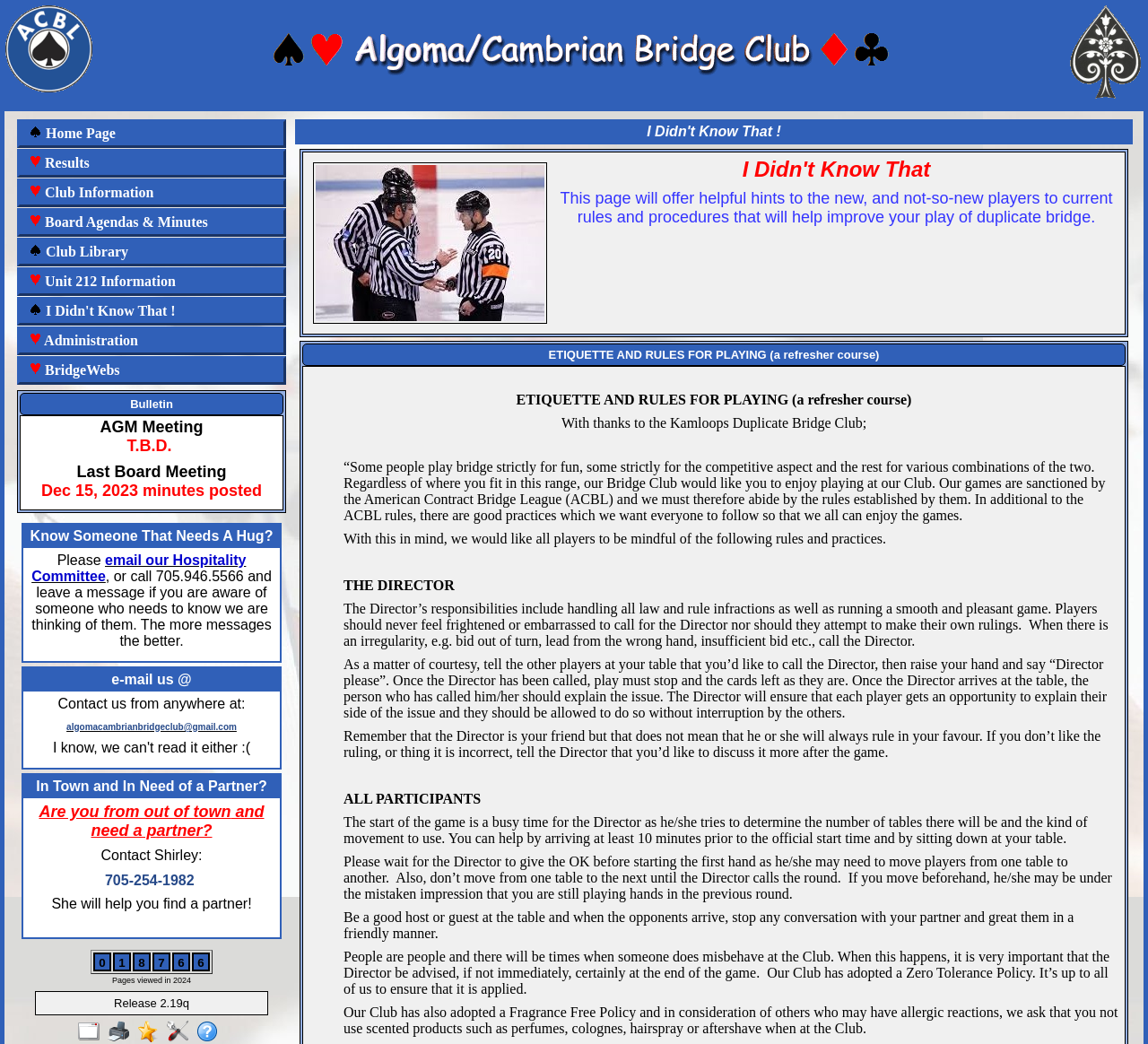Find the bounding box coordinates of the element you need to click on to perform this action: 'Contact Hospitality Committee'. The coordinates should be represented by four float values between 0 and 1, in the format [left, top, right, bottom].

[0.027, 0.529, 0.214, 0.559]